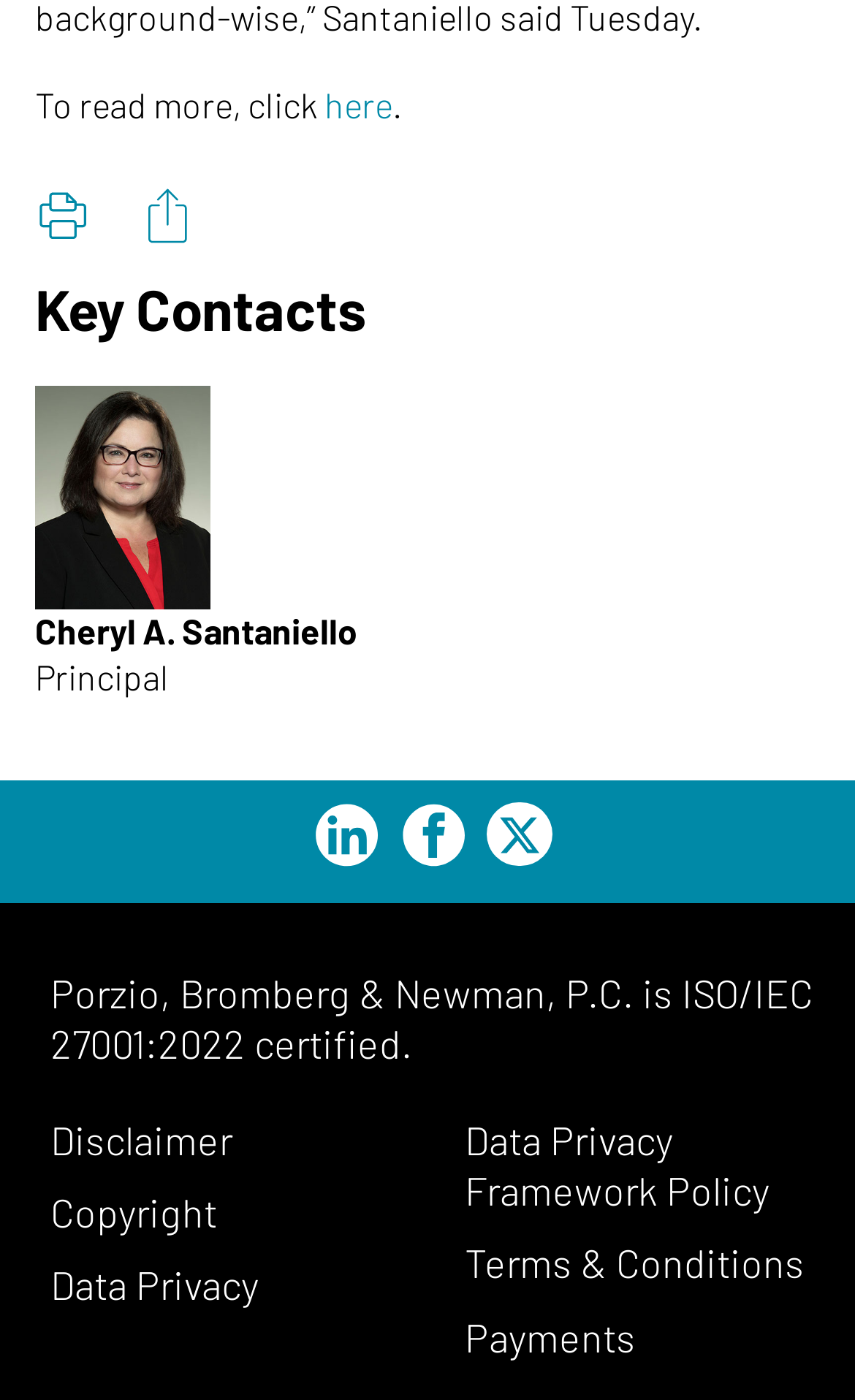Determine the bounding box coordinates of the clickable region to execute the instruction: "Go to LinkedIn Profile". The coordinates should be four float numbers between 0 and 1, denoted as [left, top, right, bottom].

[0.354, 0.573, 0.456, 0.629]